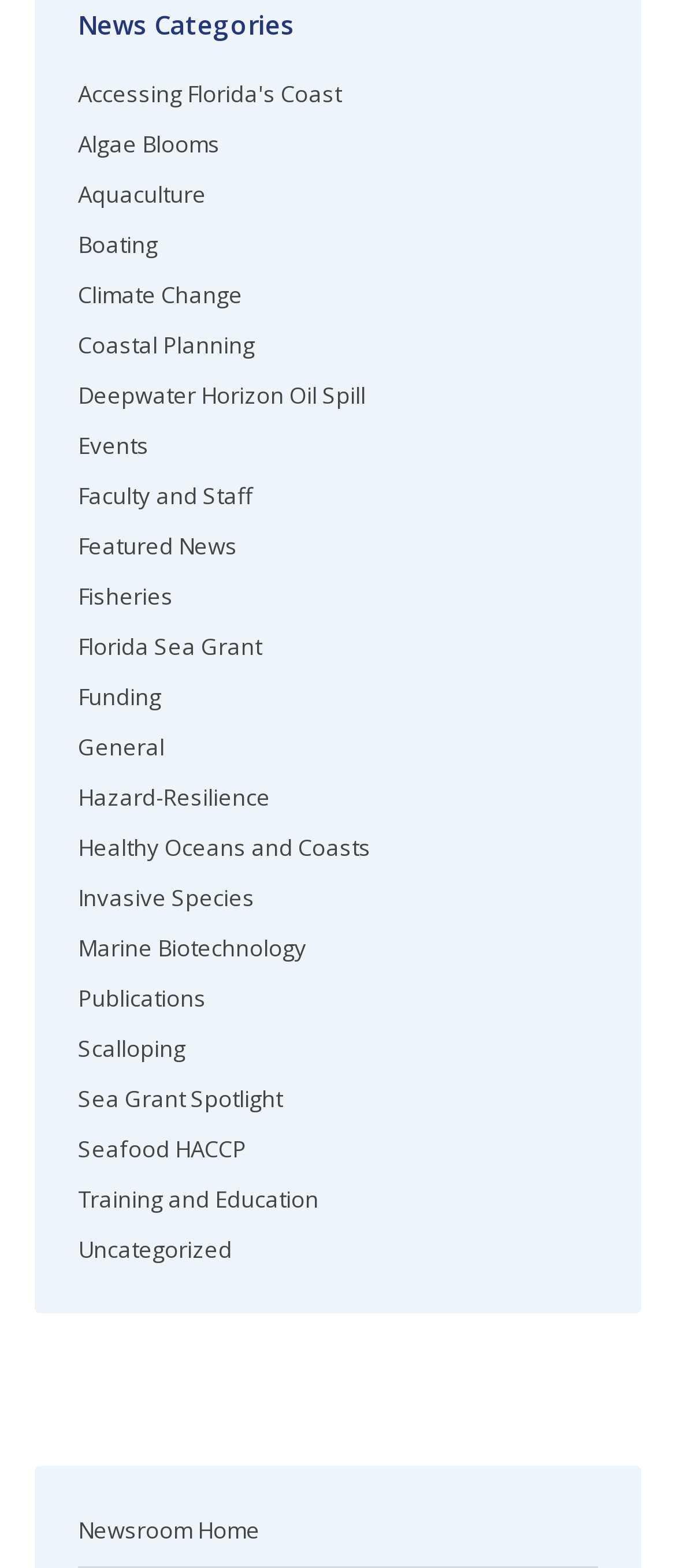Please determine the bounding box coordinates for the UI element described as: "Scalloping".

[0.115, 0.655, 0.274, 0.682]